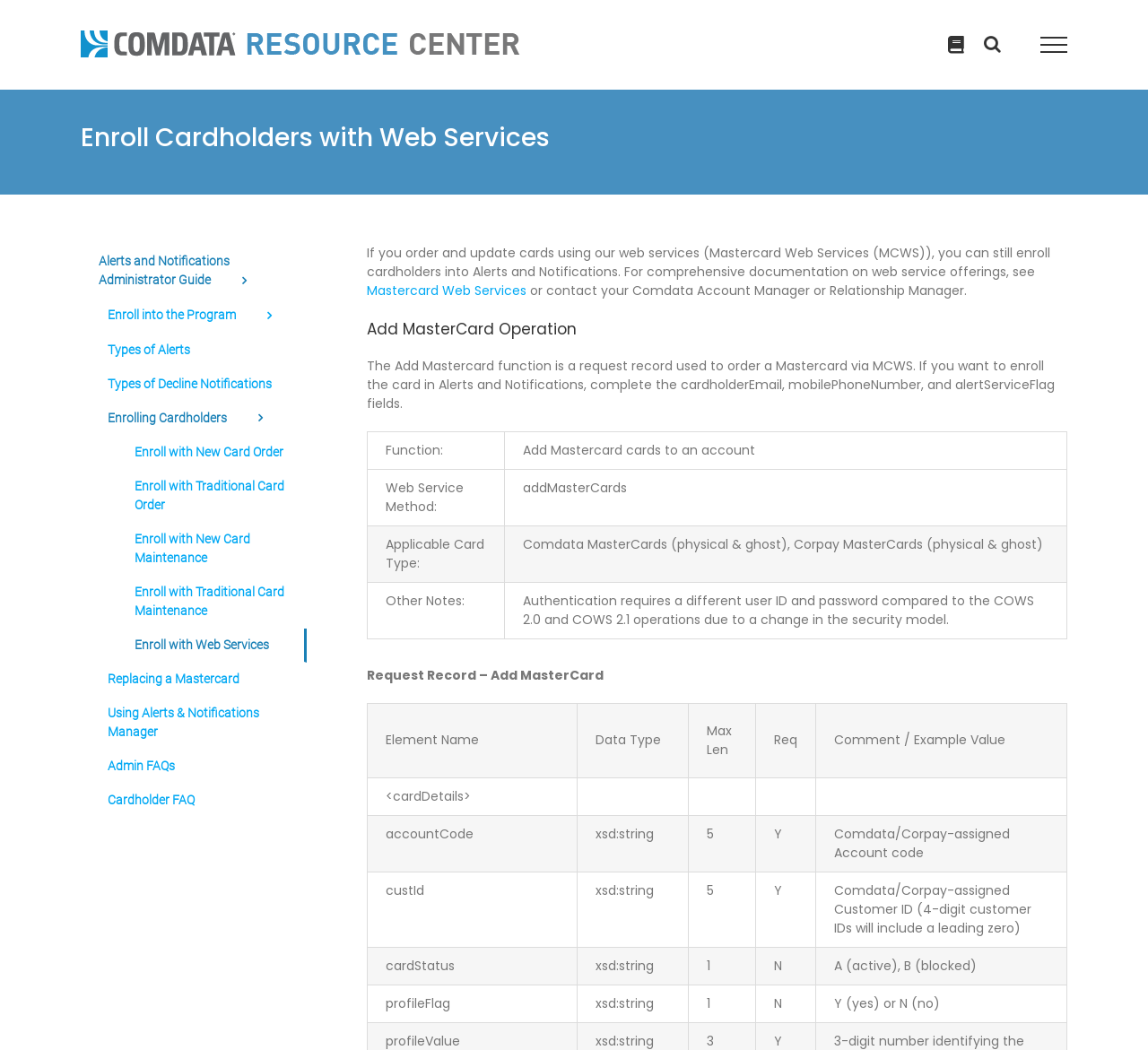Could you find the bounding box coordinates of the clickable area to complete this instruction: "Click the 'Comdata Resource Center Logo' link"?

[0.07, 0.026, 0.459, 0.059]